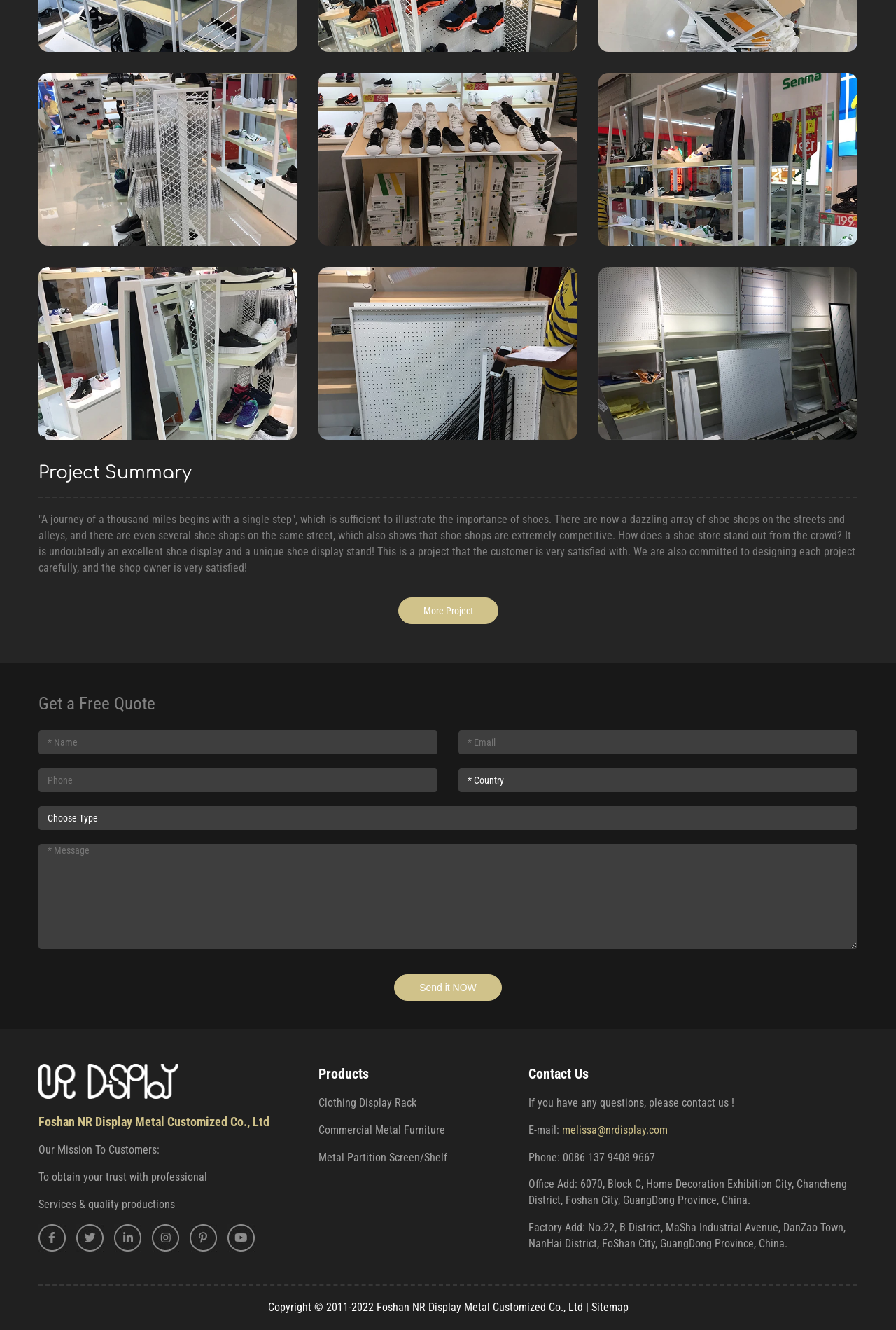Based on the element description "More Project", predict the bounding box coordinates of the UI element.

[0.444, 0.449, 0.556, 0.469]